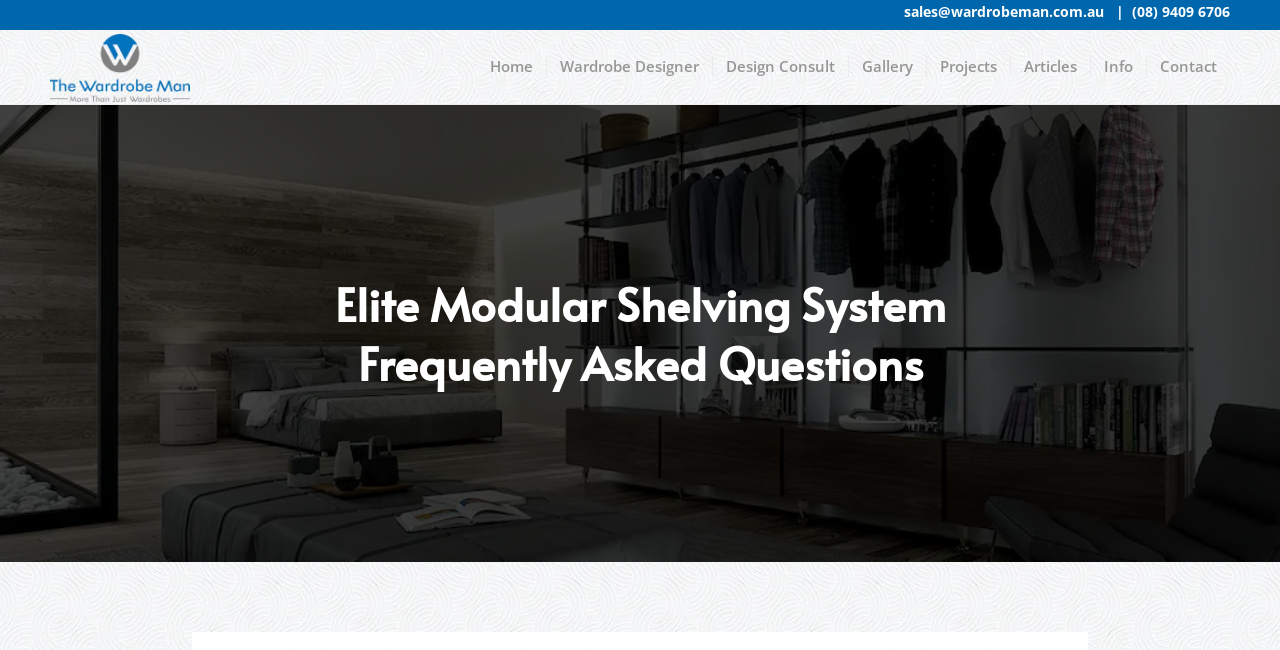How many menu items are there in the top navigation bar?
Look at the screenshot and provide an in-depth answer.

I counted the number of menu items in the top navigation bar by looking at the links and menu items starting from 'Home' to 'Contact'. There are 9 menu items in total.